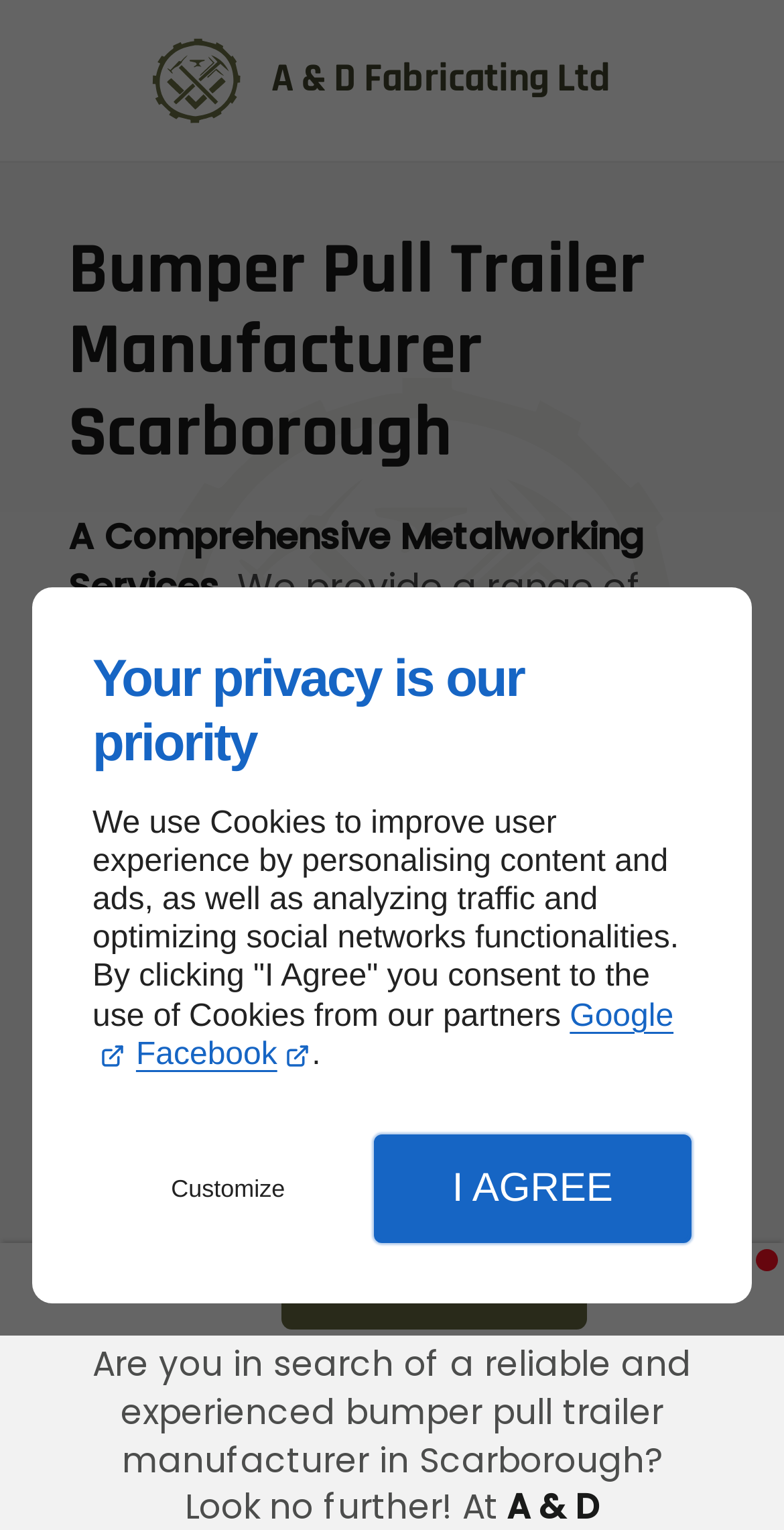Indicate the bounding box coordinates of the clickable region to achieve the following instruction: "Open navigation menu."

[0.009, 0.817, 0.347, 0.868]